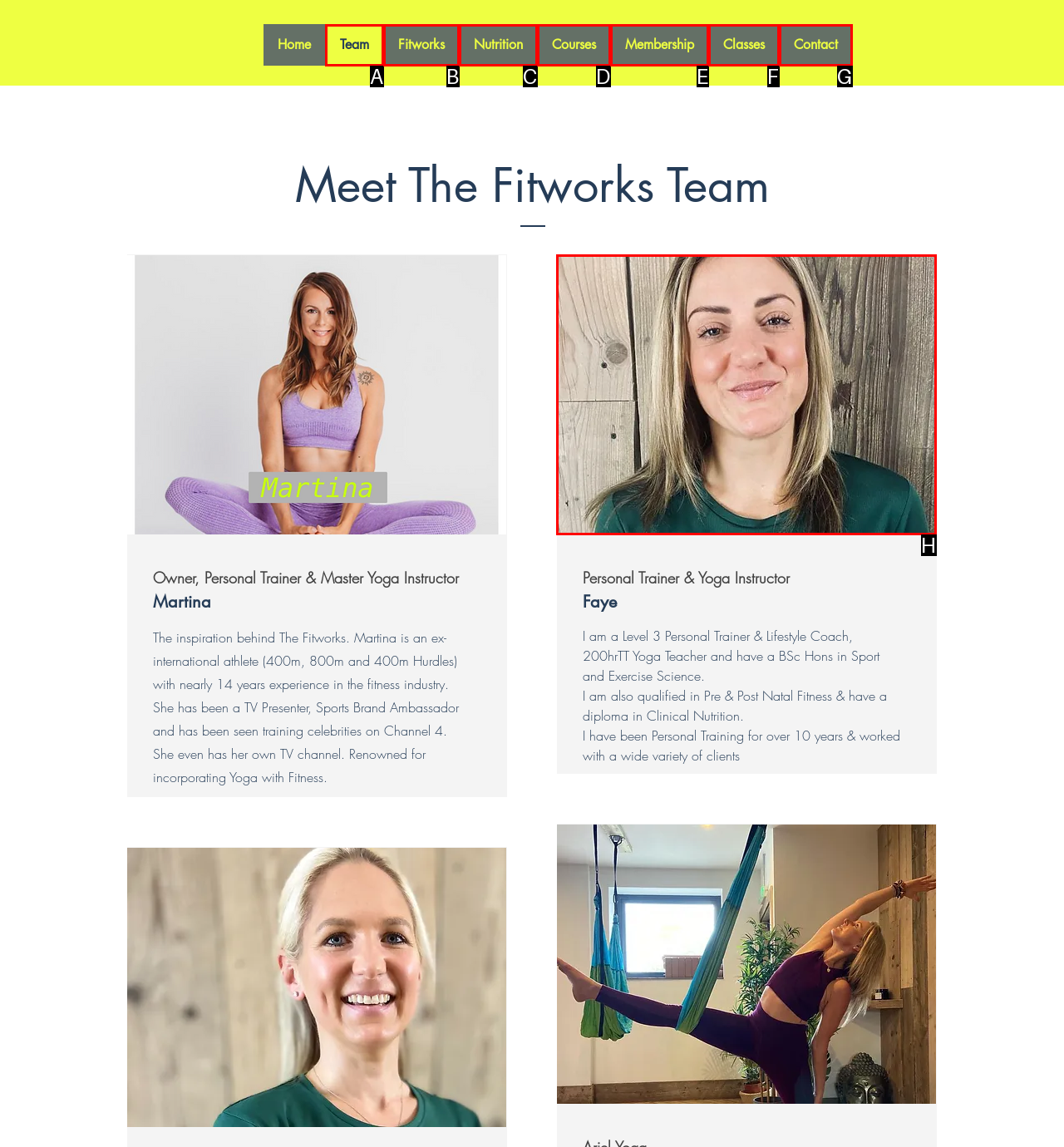Select the HTML element to finish the task: Learn more about Faye Reply with the letter of the correct option.

H